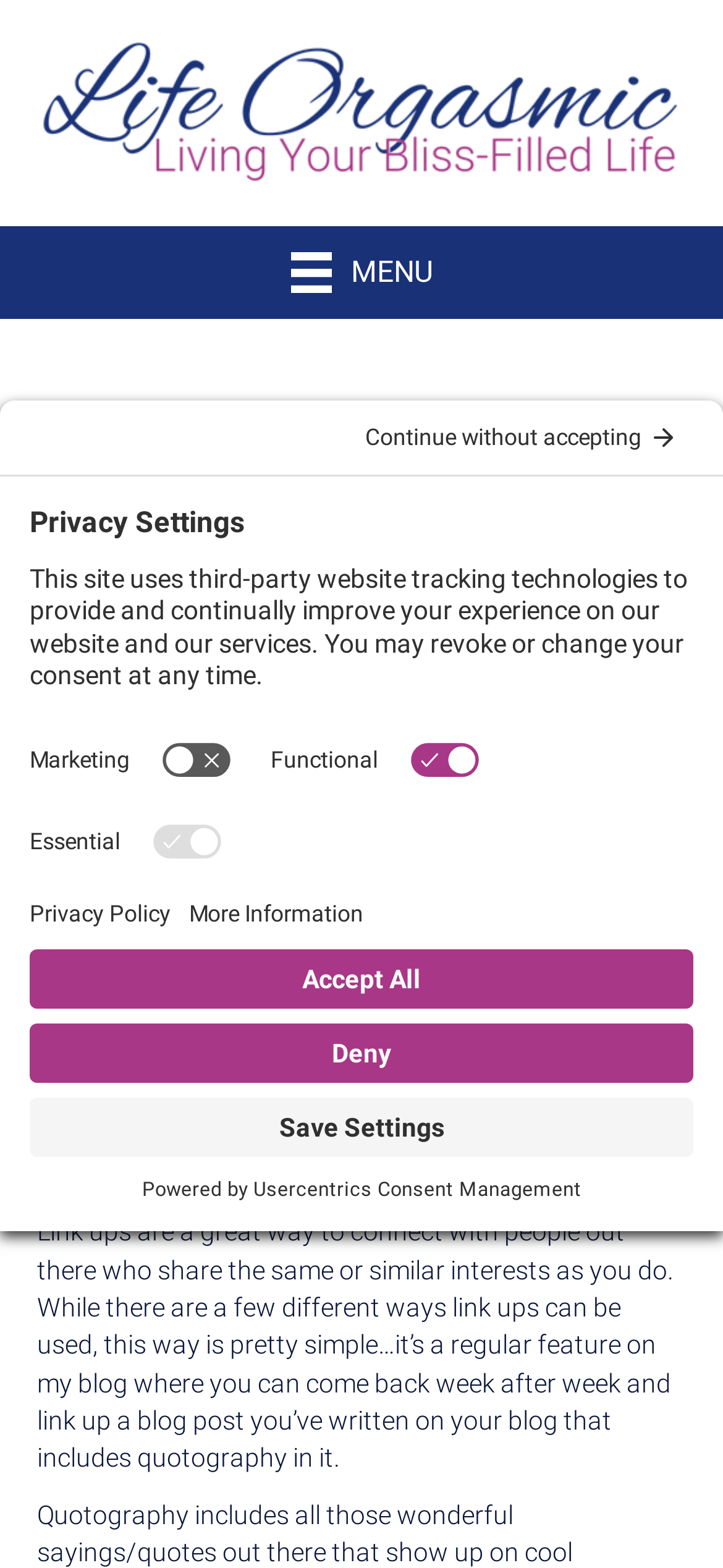Determine the bounding box for the UI element as described: "View full affiliate disclosure.". The coordinates should be represented as four float numbers between 0 and 1, formatted as [left, top, right, bottom].

[0.314, 0.604, 0.932, 0.651]